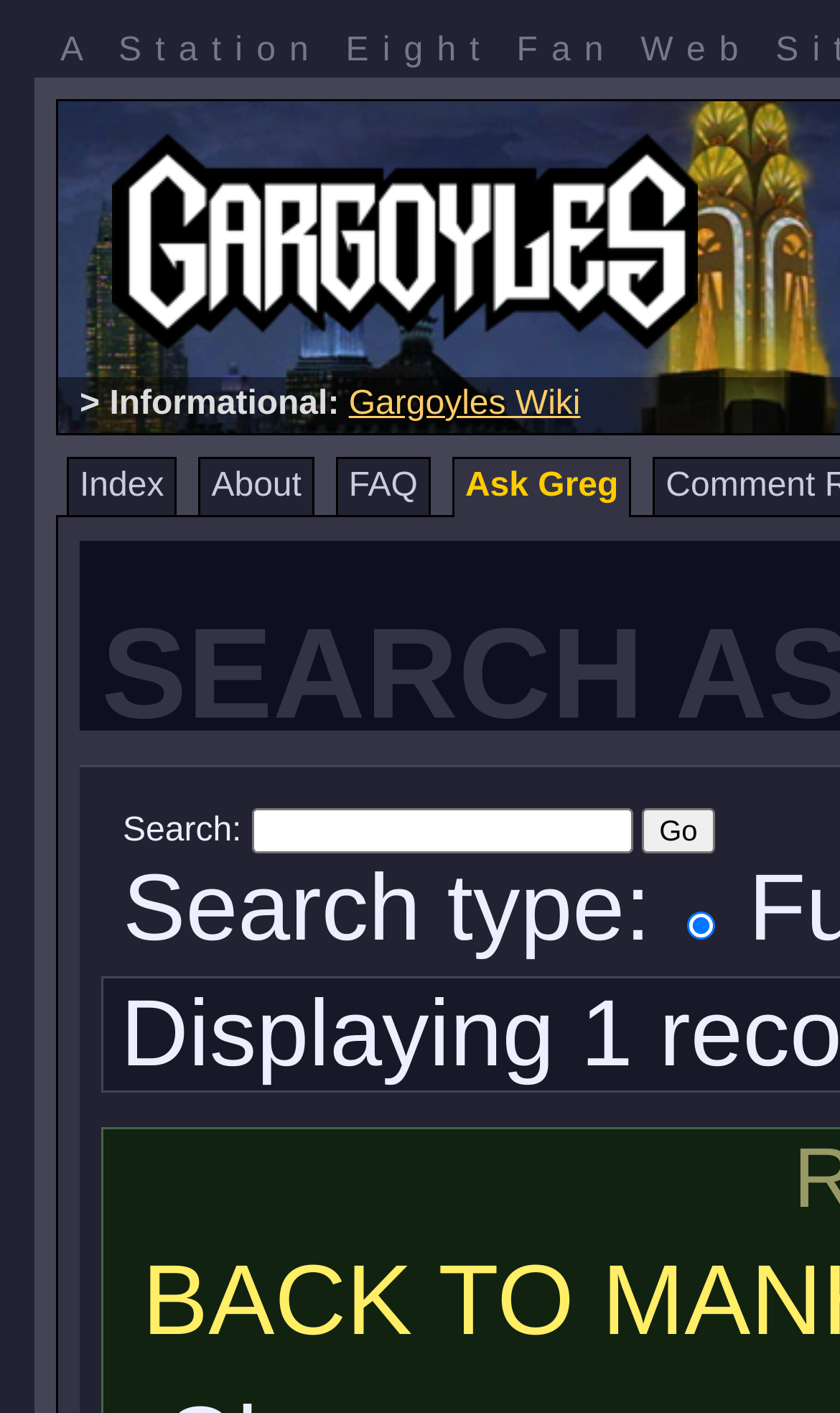Reply to the question with a single word or phrase:
What is the default search type?

Full-Text